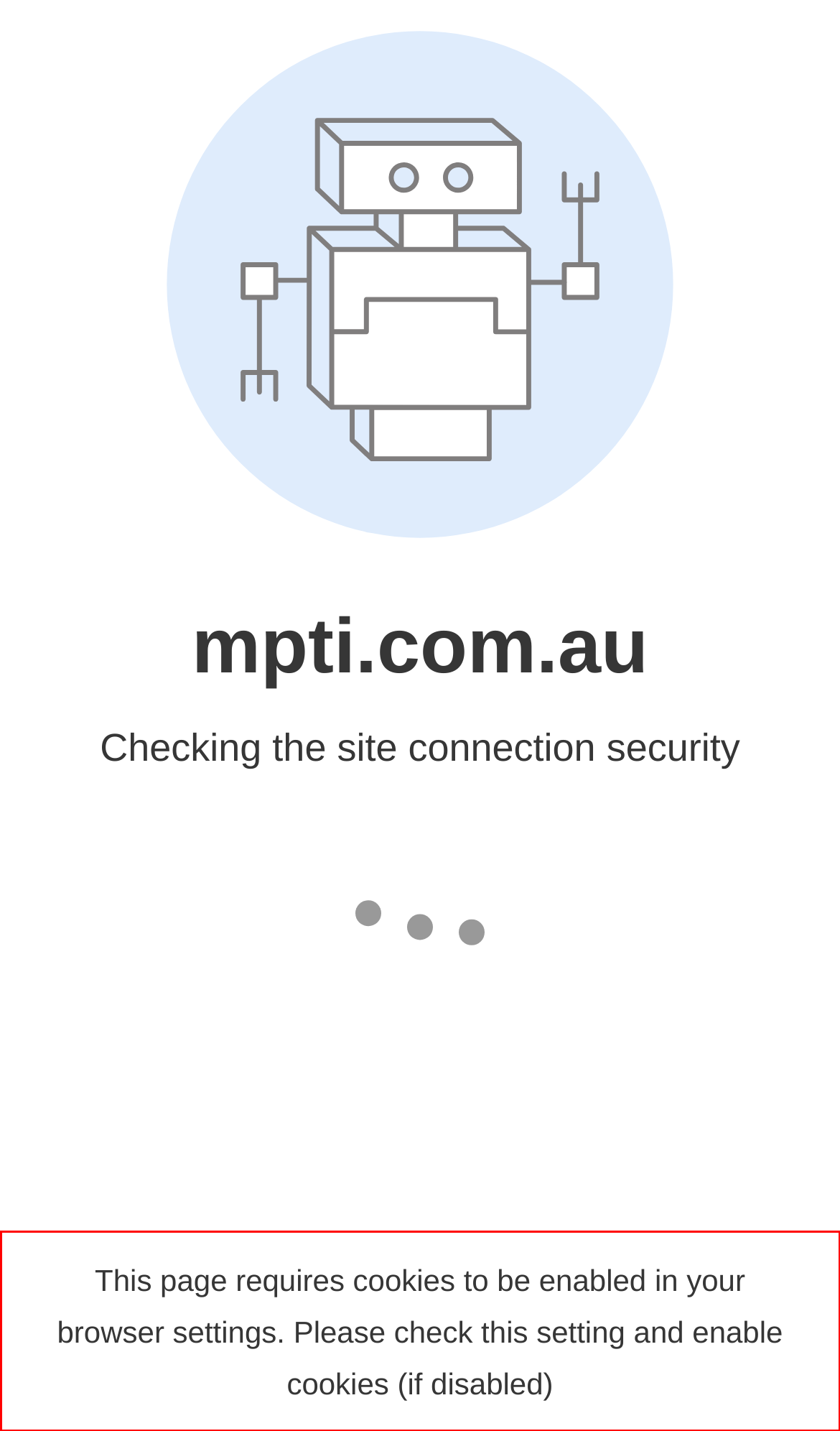Perform OCR on the text inside the red-bordered box in the provided screenshot and output the content.

This page requires cookies to be enabled in your browser settings. Please check this setting and enable cookies (if disabled)